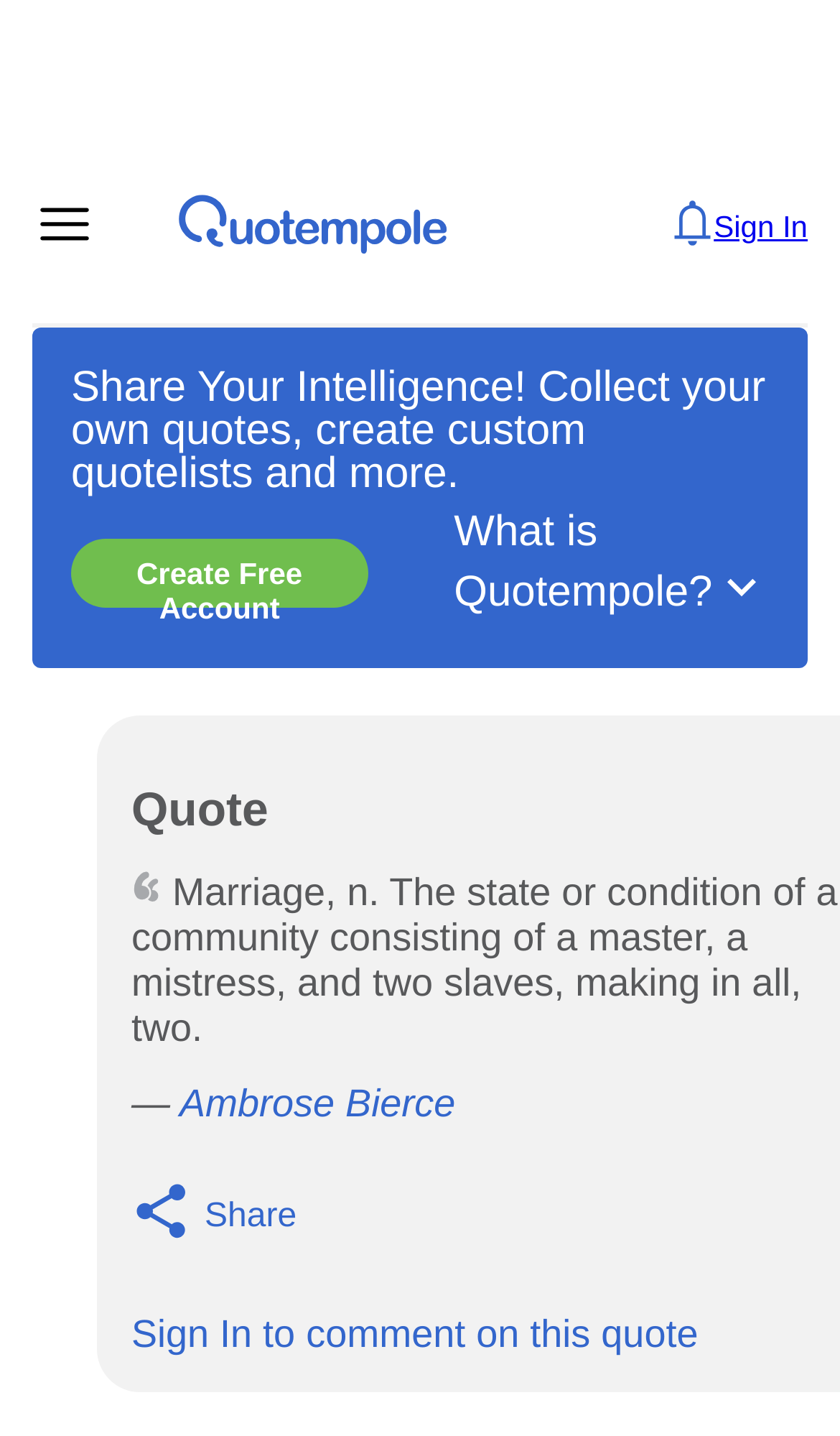Produce an extensive caption that describes everything on the webpage.

The webpage displays a quote by Ambrose Bierce. At the top left, there is a small image, and next to it, the Quotempole logo is linked. On the top right, there is another small image, and a "Sign In" link is placed beside it. 

Below the top section, a promotional text "Share Your Intelligence! Collect your own quotes, create custom quotelists and more." is displayed. A "Create Free Account" button is positioned below this text, which is linked. 

To the right of the promotional text, a question "What is Quotempole?" is asked, accompanied by a downward-pointing arrow icon. 

The main content of the webpage is a quote section, headed by the title "Quote". An icon representing a quote is displayed beside the title. The quote itself is "Marriage, n. The state or condition of a community consisting of a master, a mistress, and two slaves, making in all, two." and is attributed to Ambrose Bierce, whose name is linked. 

Below the quote, there is a "Share" button, and at the bottom of the page, a "Sign In to comment on this quote" link is provided.